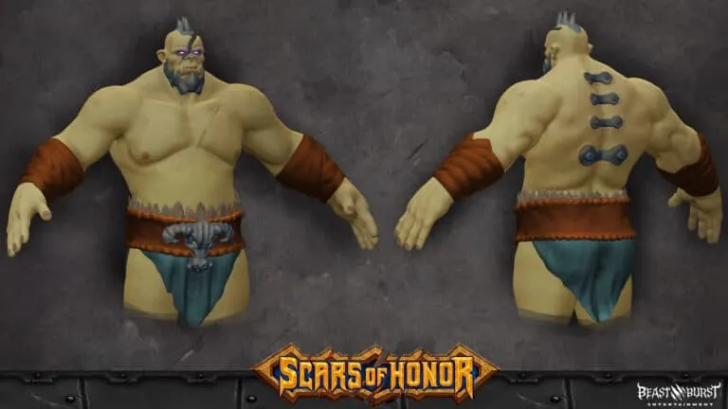What type of armor is the Orc wearing?
Using the image as a reference, answer the question with a short word or phrase.

Leather armor